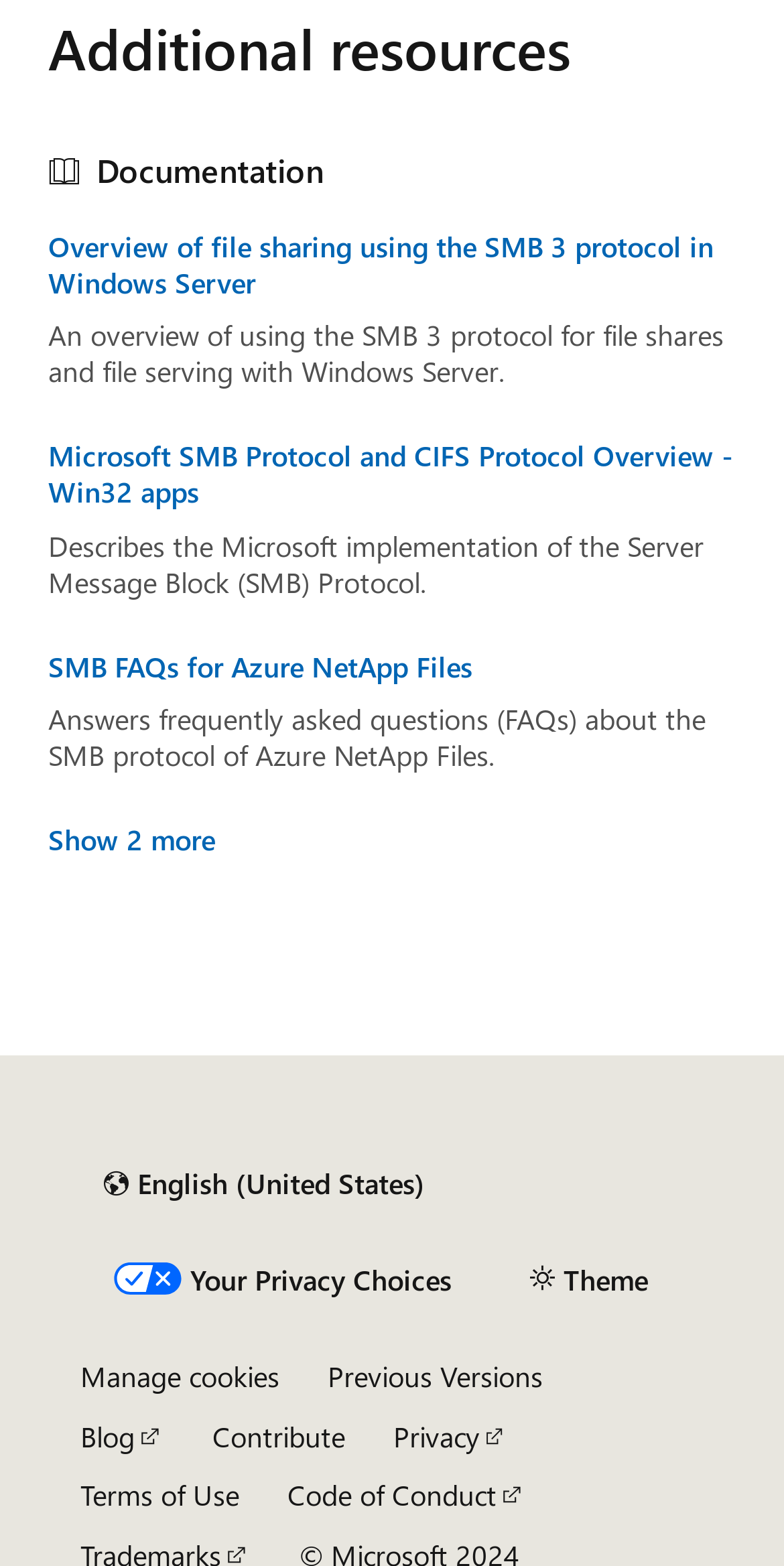How many buttons are in the complementary section?
Please give a detailed and elaborate explanation in response to the question.

I counted the number of buttons in the complementary section, which is located at the bottom of the webpage. There are 3 buttons in total, including 'Theme', 'Manage cookies', and the 'Content language selector' button.